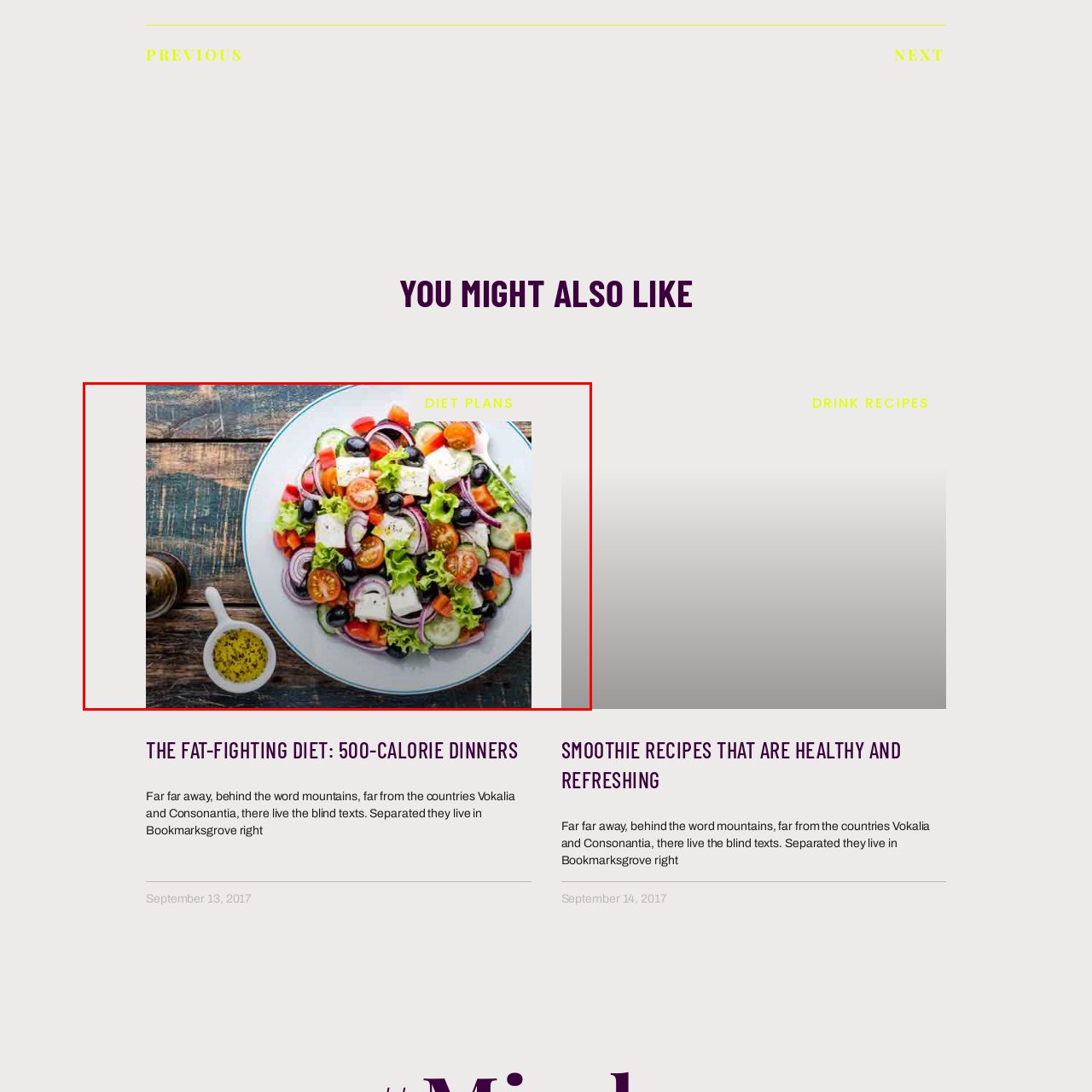Give an elaborate description of the visual elements within the red-outlined box.

This vibrant image features a fresh and colorful salad, artfully arranged in a large white bowl. Bursting with a variety of ingredients, the salad includes crisp lettuce, juicy cherry tomatoes, slices of cucumber, black olives, red onions, and diced bell peppers, all topped with cubes of feta cheese. The bowl is set against a rustic wooden table, enhancing the natural appeal of the ingredients. Next to the salad, a small white dipping bowl contains a mix of herbs, possibly for dressing, and a glass bottle of olive oil adds to the healthy ambiance. The image links to a section titled "DIET PLANS," suggesting that this salad is part of a larger healthy eating initiative.